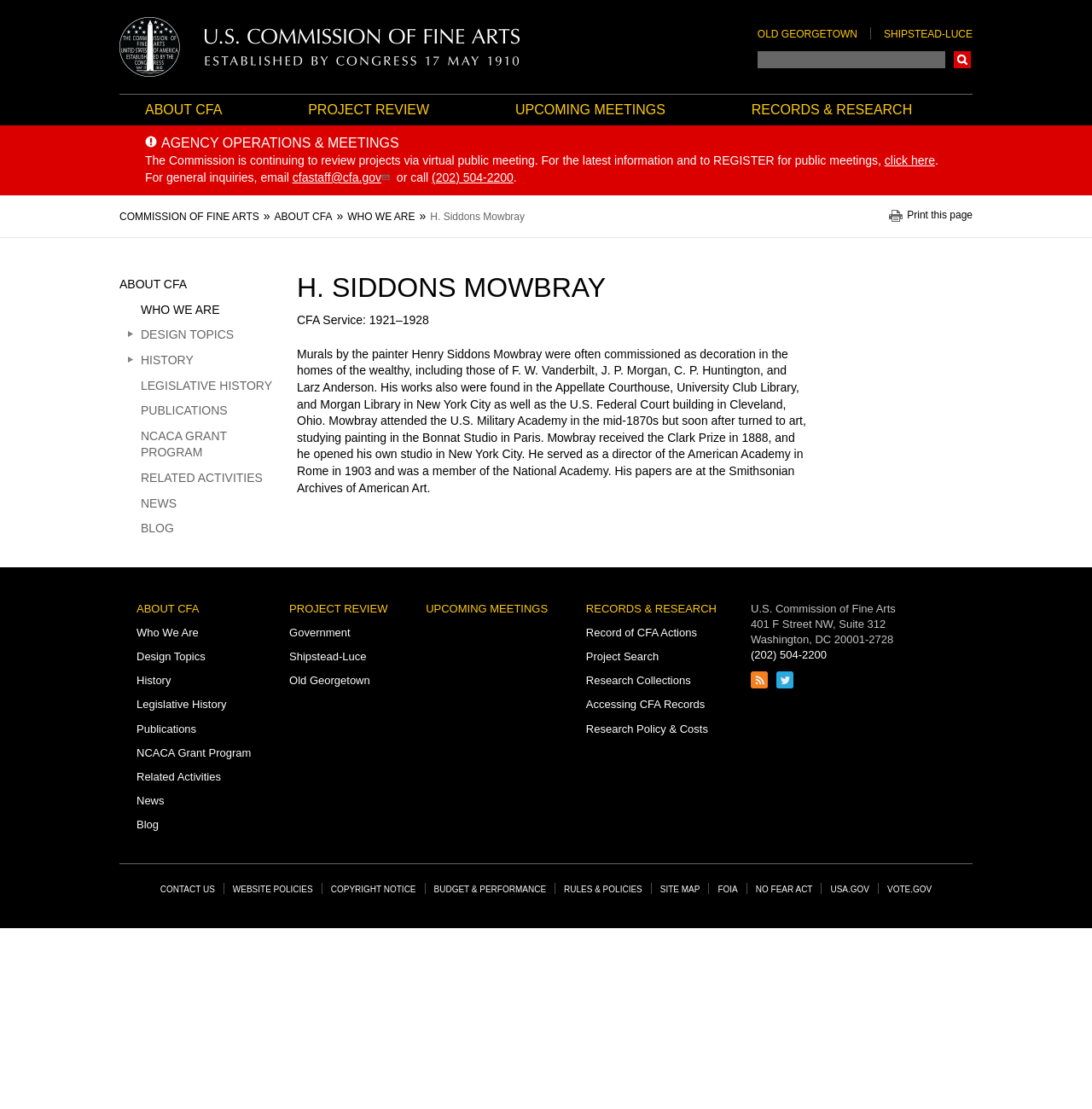Please answer the following question using a single word or phrase: How can one contact the Commission of Fine Arts?

By email or phone